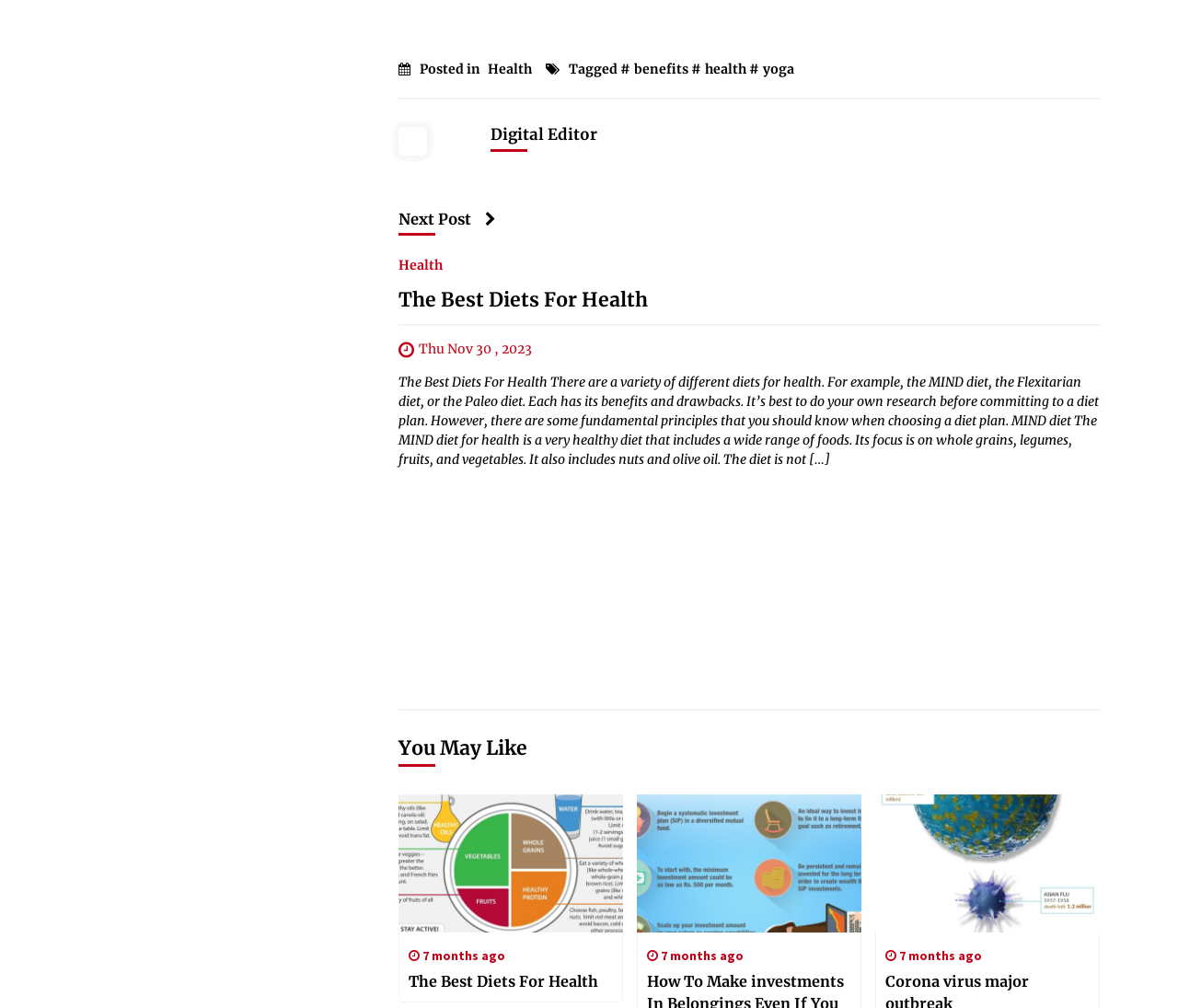How old is the post?
Refer to the image and provide a one-word or short phrase answer.

7 months